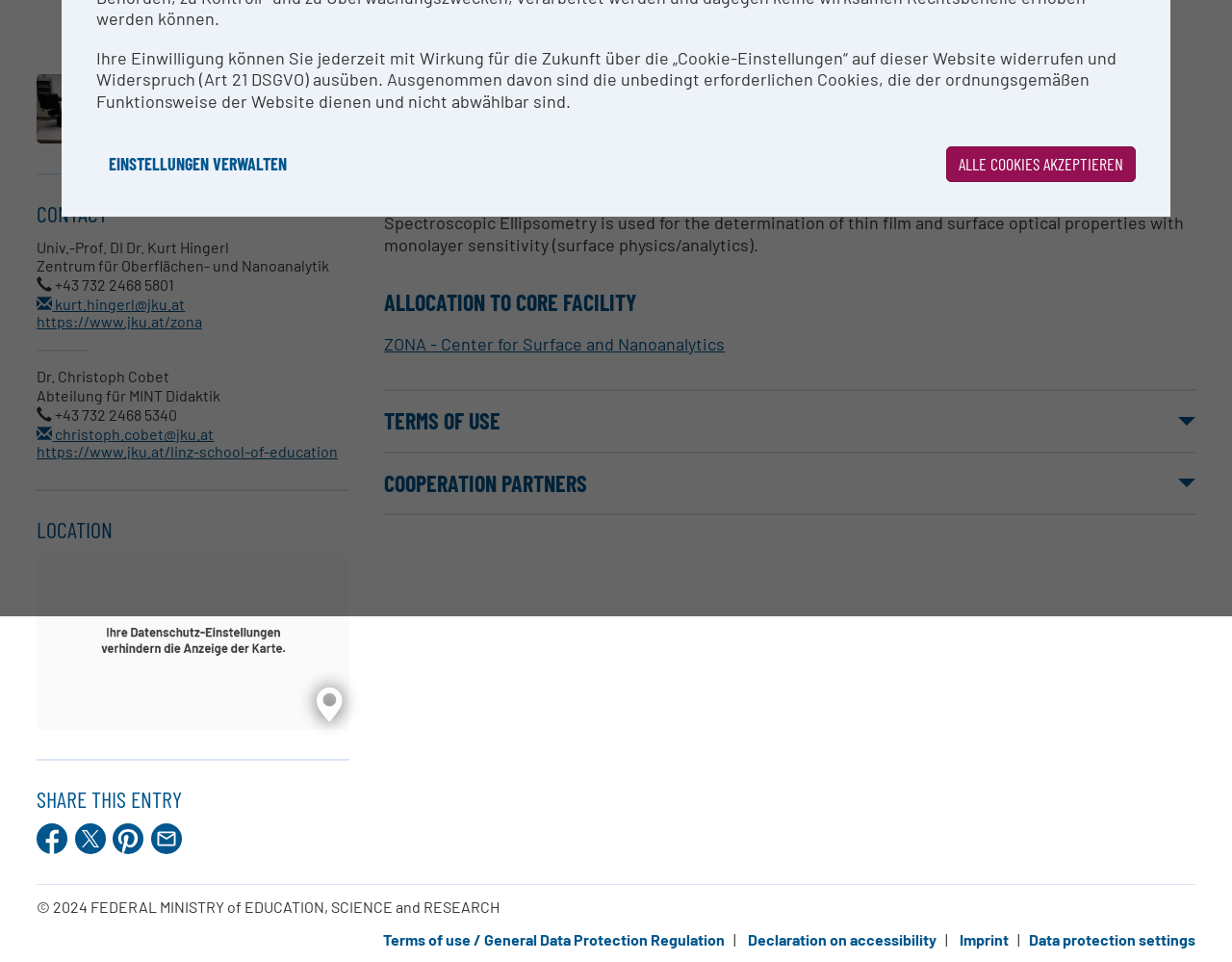Given the following UI element description: "Facebook", find the bounding box coordinates in the webpage screenshot.

[0.03, 0.855, 0.055, 0.887]